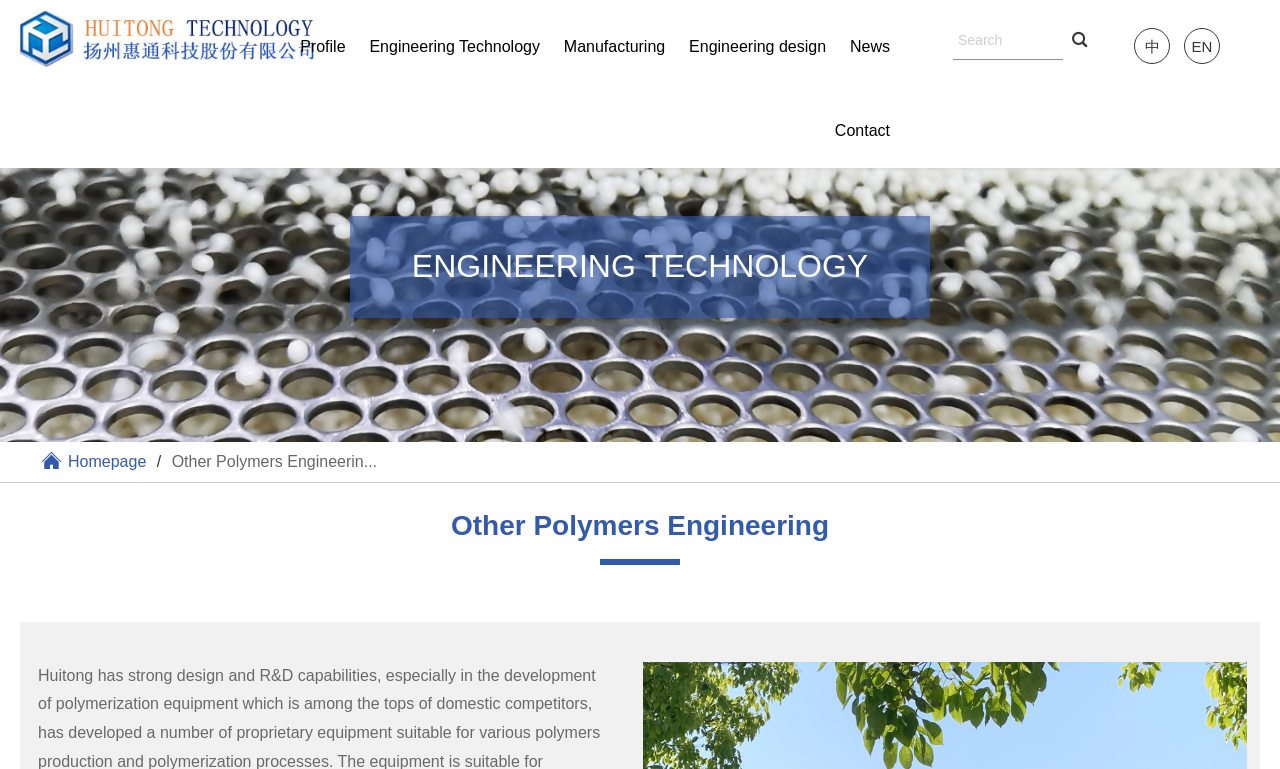Identify and provide the bounding box for the element described by: "News".

[0.656, 0.0, 0.703, 0.109]